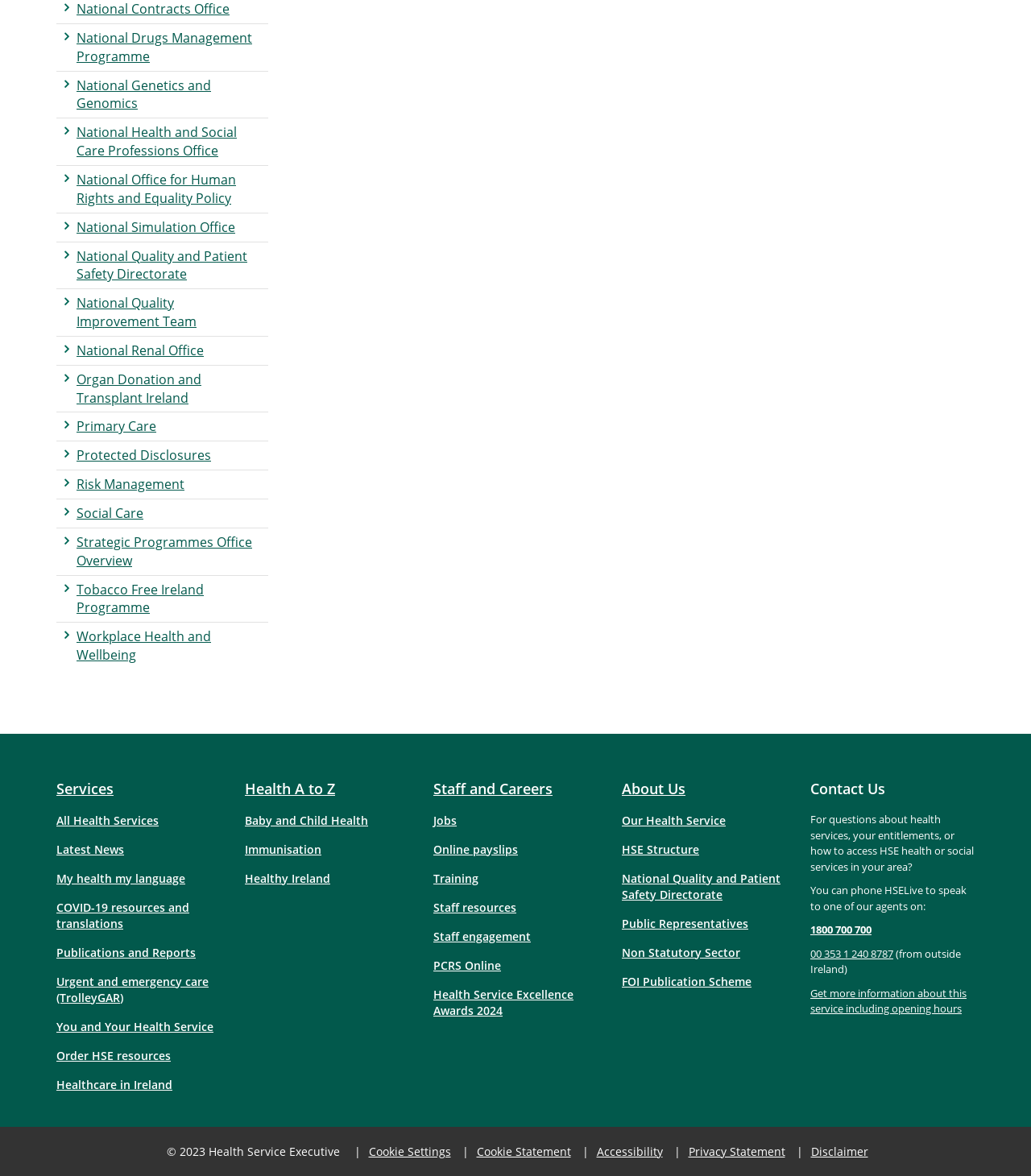Predict the bounding box of the UI element based on the description: "Health Service Excellence Awards 2024". The coordinates should be four float numbers between 0 and 1, formatted as [left, top, right, bottom].

[0.42, 0.833, 0.58, 0.872]